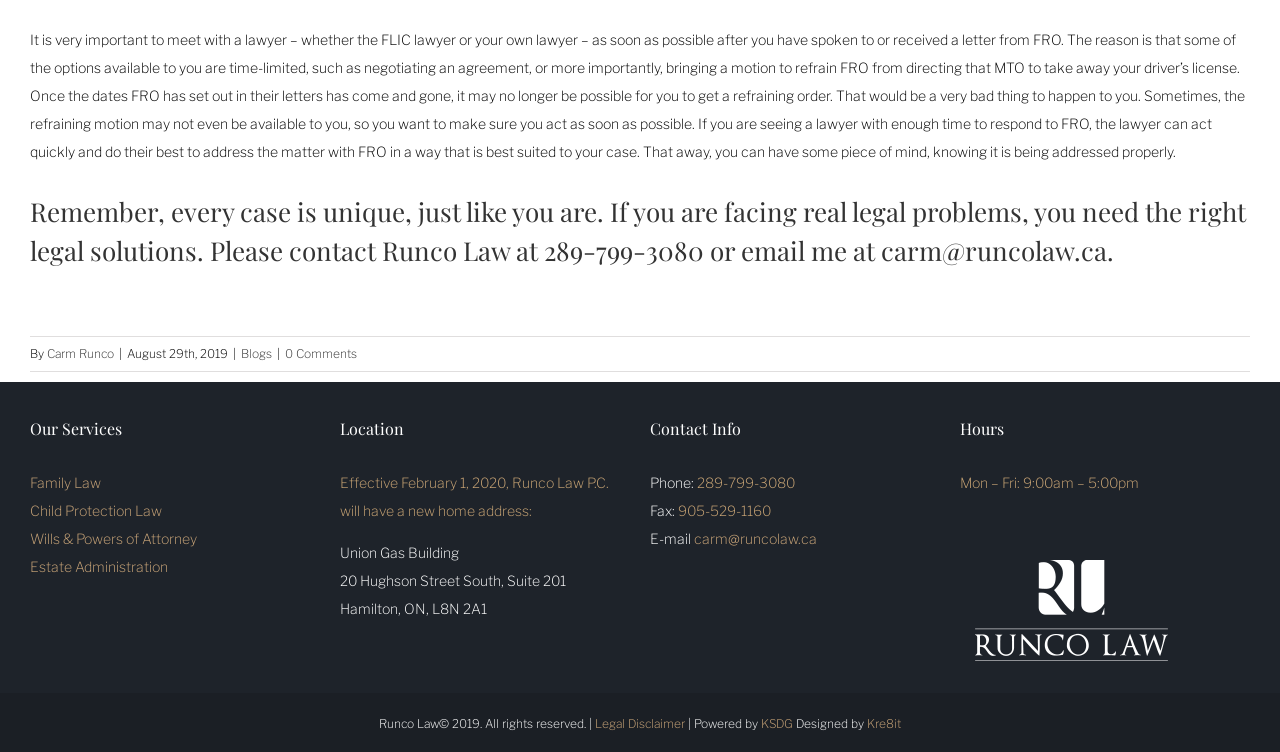Locate the bounding box coordinates of the clickable region necessary to complete the following instruction: "Visit the Blogs page". Provide the coordinates in the format of four float numbers between 0 and 1, i.e., [left, top, right, bottom].

[0.188, 0.46, 0.212, 0.48]